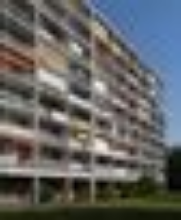Offer a detailed explanation of what is happening in the image.

The image showcases a residential building designed by architect Egon Eiermann, notable for its trench structure of concrete, which employs assembly construction methods. This structure stands out within the Hansaviertel district of Berlin, contributing significantly to the area's spatial composition and aesthetic. The façade features loggias that create a regular grid pattern, enhancing the building's depth and visual appeal. Despite appearing unremarkable compared to other projects from the Interbau exhibition, this building plays a crucial role in the overall architectural narrative of the district. The photograph captures the building under clear blue skies, highlighting its modernist design elements and integration with the surrounding environment.